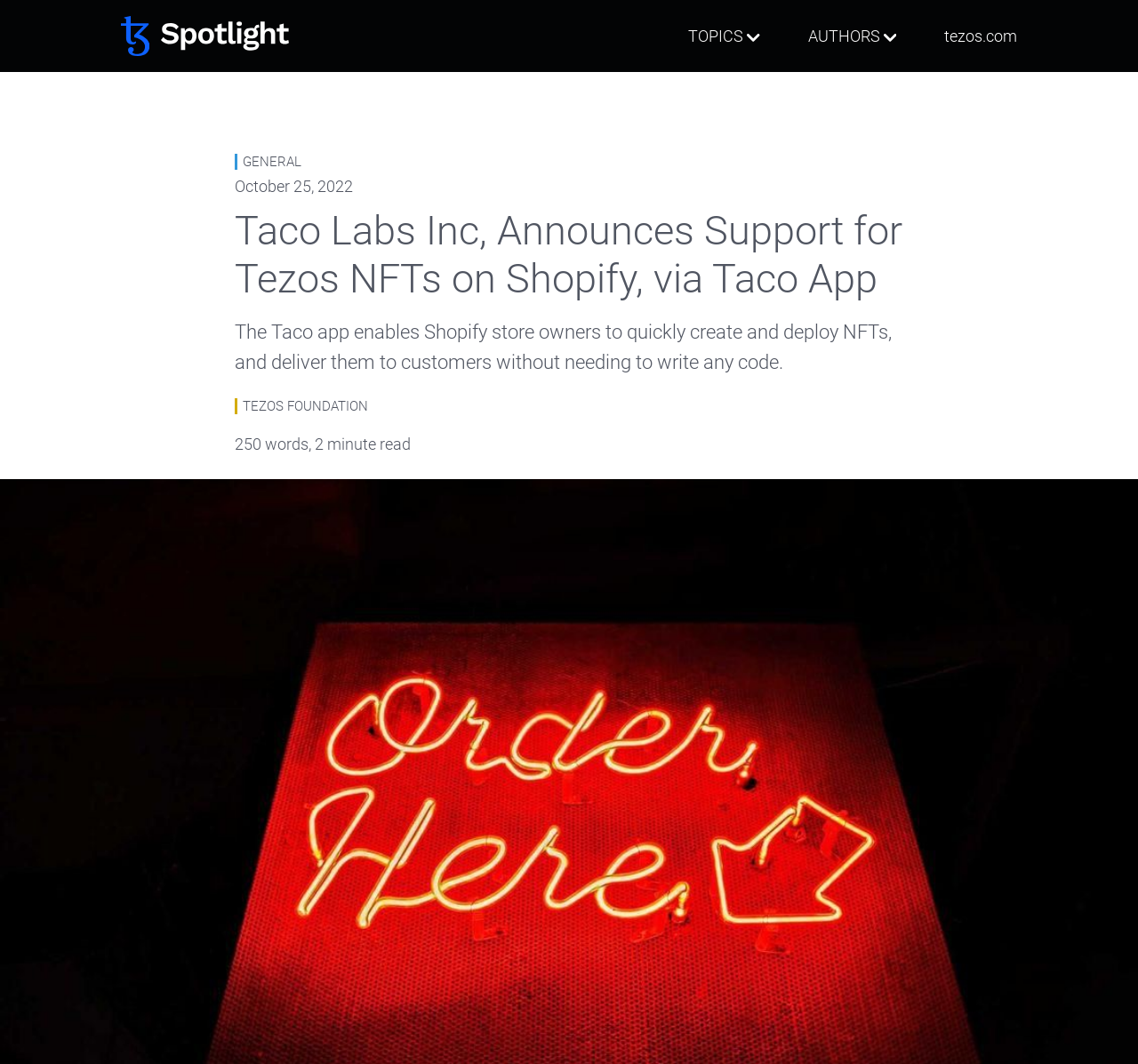What is the topic of the article?
Using the image provided, answer with just one word or phrase.

Tezos NFTs on Shopify